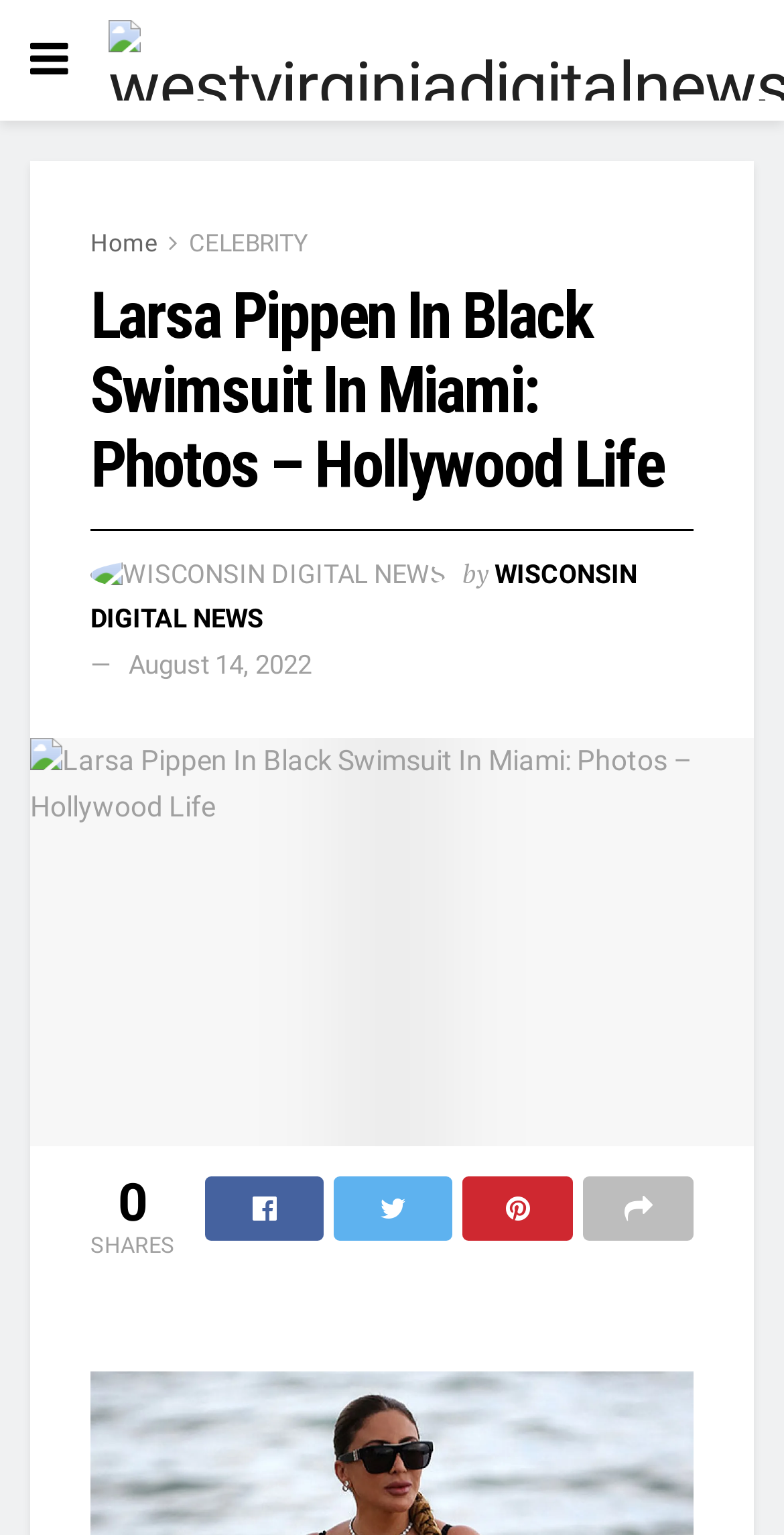Calculate the bounding box coordinates of the UI element given the description: "Wisconsin Digital News".

[0.115, 0.364, 0.813, 0.413]